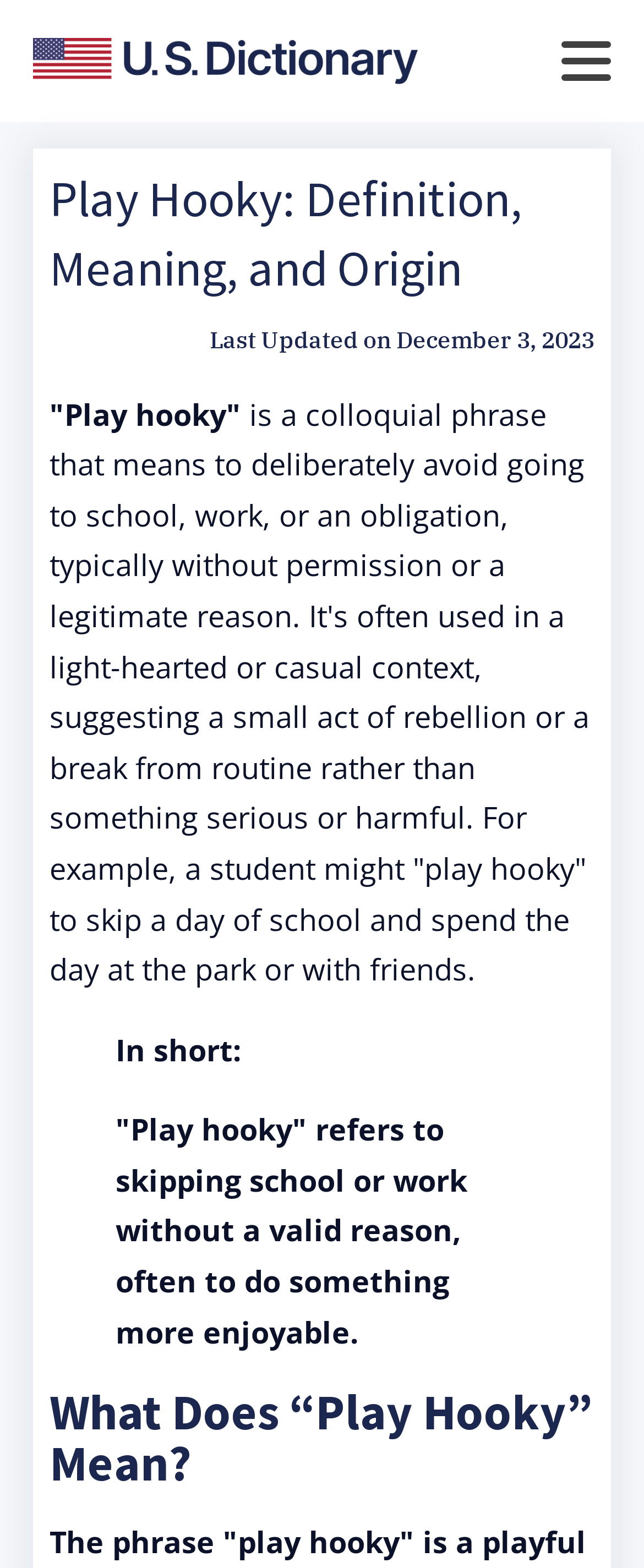From the details in the image, provide a thorough response to the question: Is 'play hooky' a serious or harmful act?

This answer can be obtained by reading the description of 'play hooky' provided in the webpage, which states that it's often used in a light-hearted or casual context, suggesting a small act of rebellion or a break from routine rather than something serious or harmful.